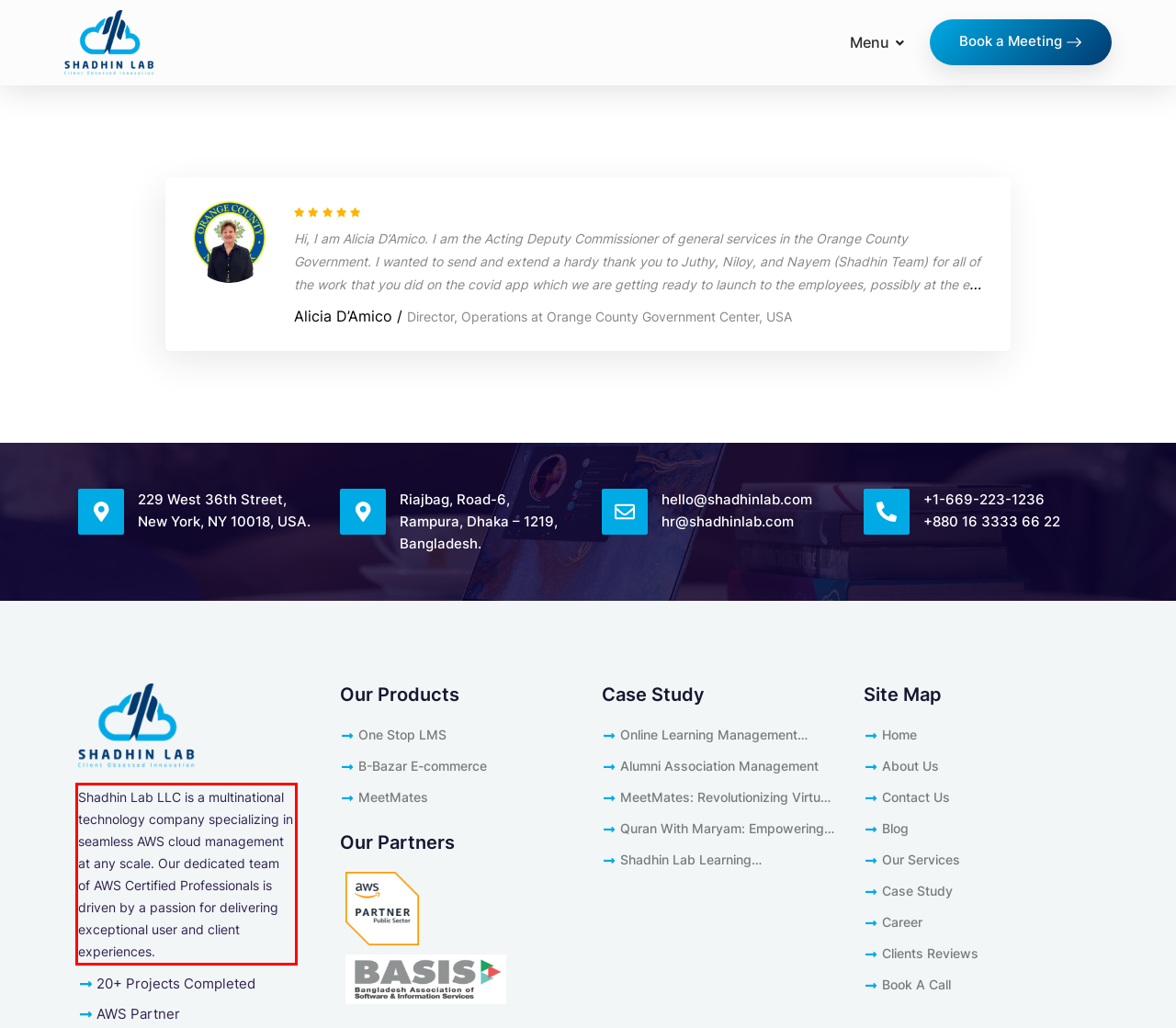Extract and provide the text found inside the red rectangle in the screenshot of the webpage.

Shadhin Lab LLC is a multinational technology company specializing in seamless AWS cloud management at any scale. Our dedicated team of AWS Certified Professionals is driven by a passion for delivering exceptional user and client experiences.